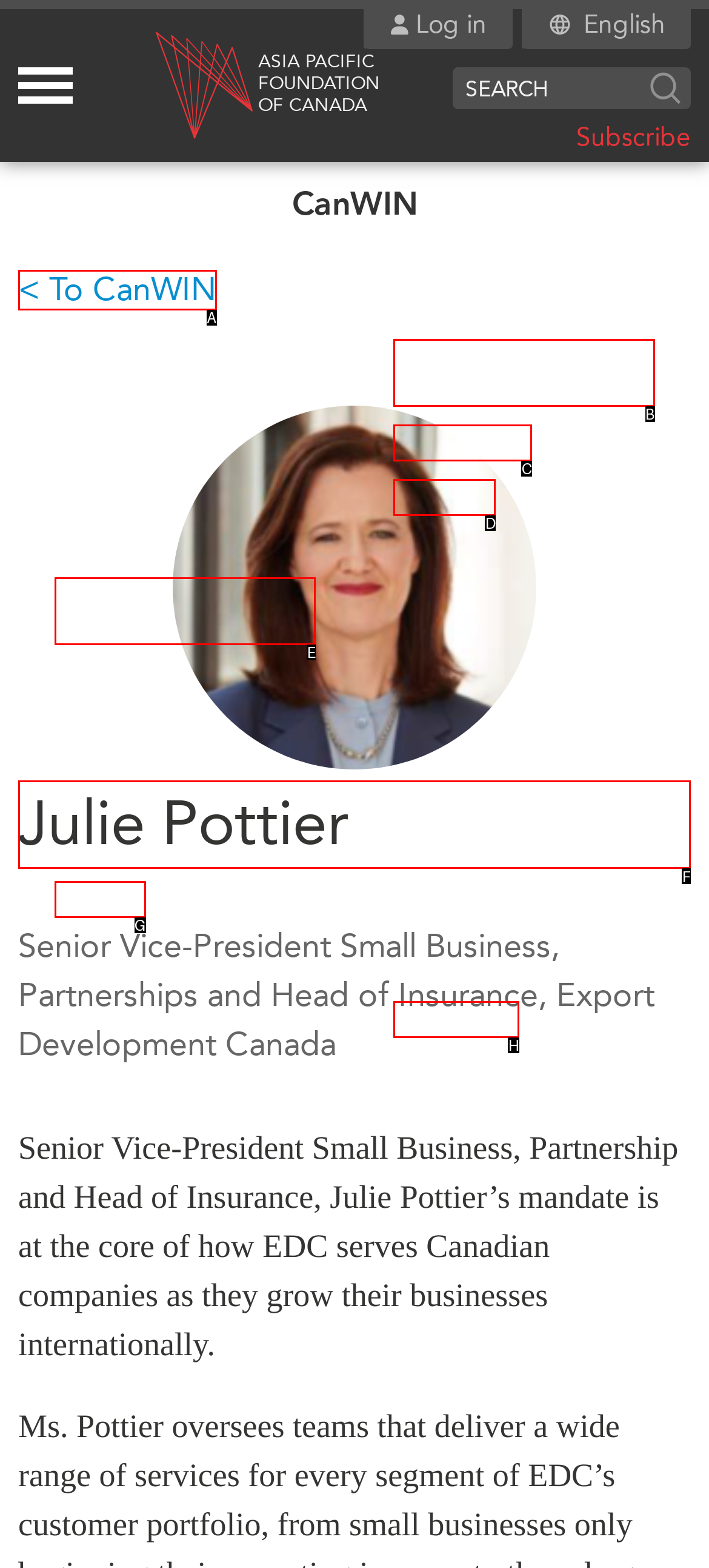Out of the given choices, which letter corresponds to the UI element required to Read about Julie Pottier? Answer with the letter.

F